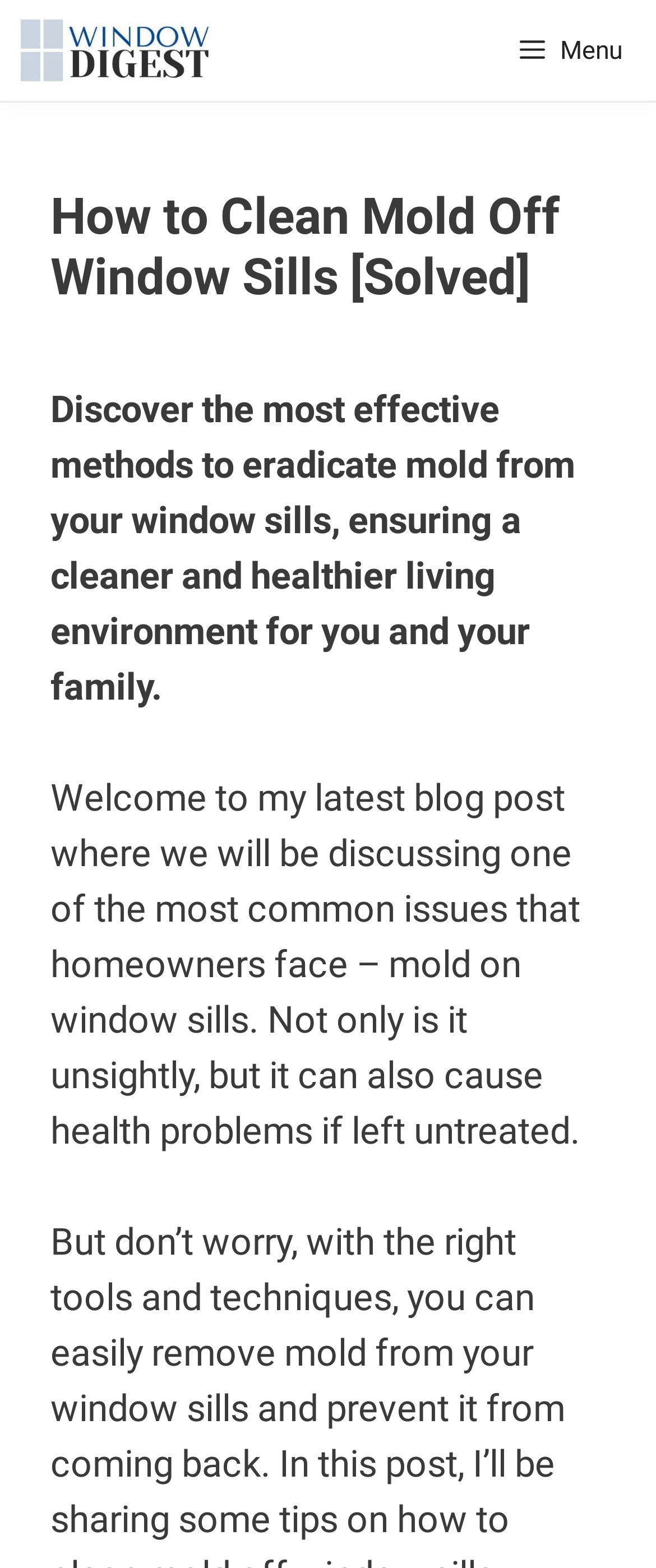Mark the bounding box of the element that matches the following description: "title="Window Digest"".

[0.026, 0.0, 0.328, 0.064]